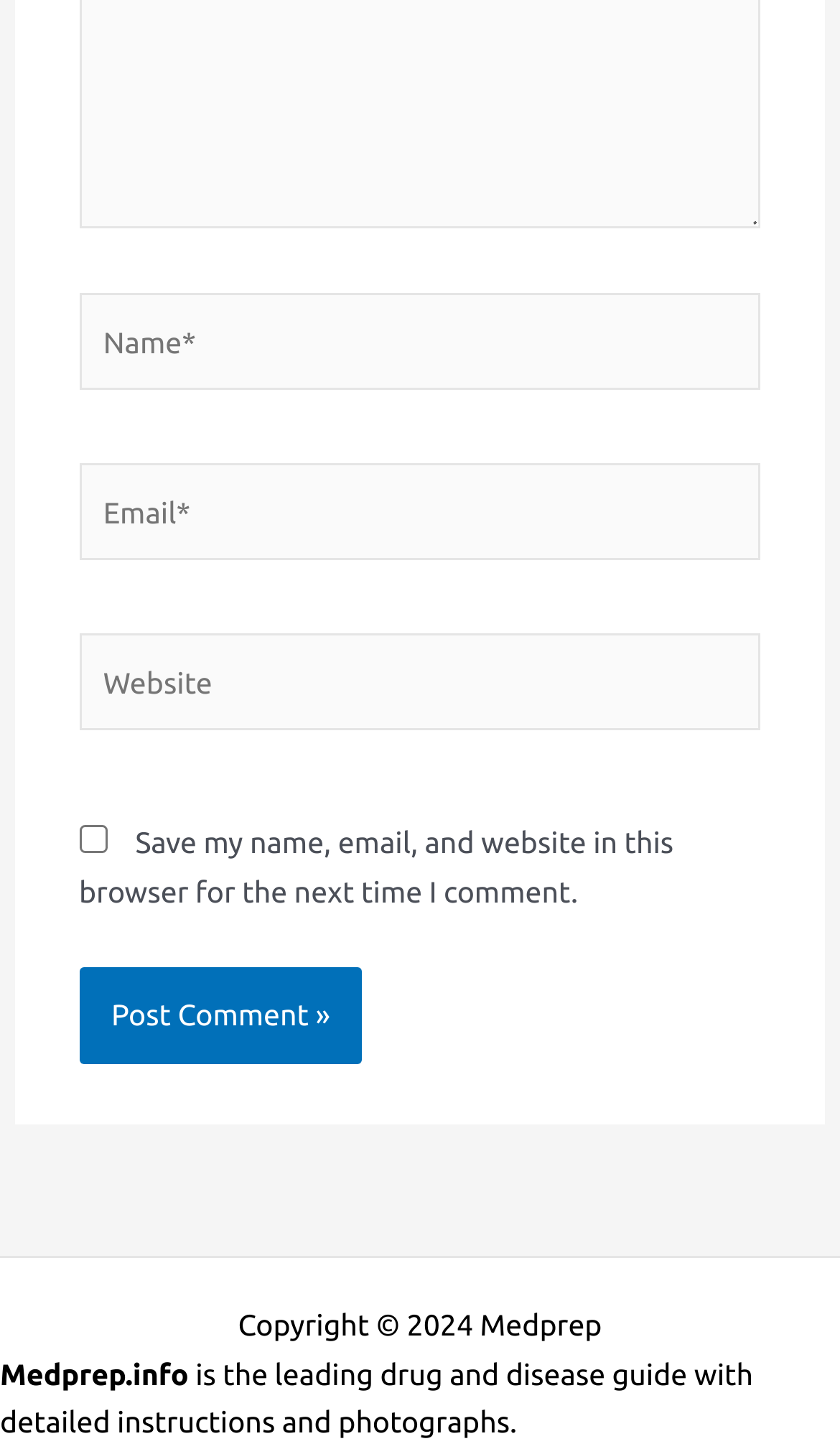What is the purpose of the checkbox? Look at the image and give a one-word or short phrase answer.

Save comment info